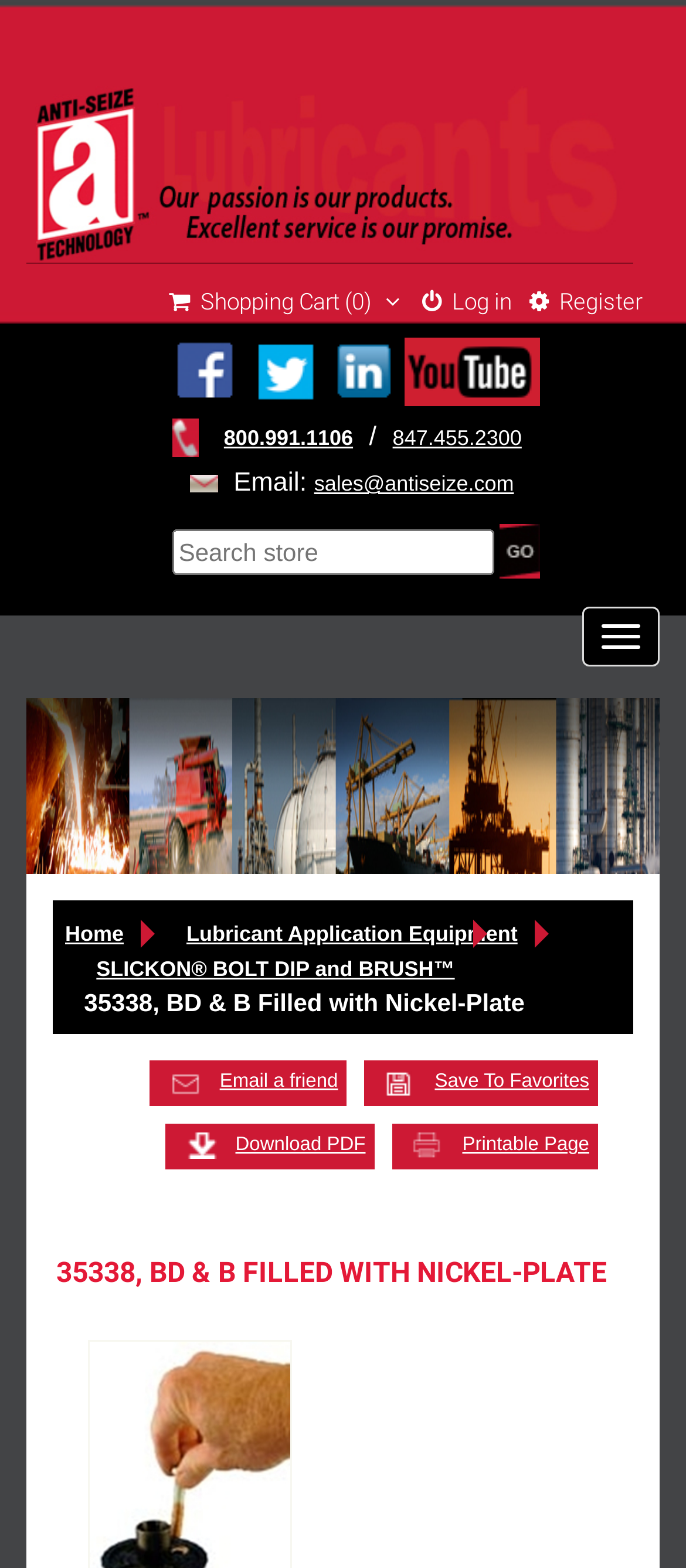Please locate the bounding box coordinates for the element that should be clicked to achieve the following instruction: "Visit the 'Research Highlights' page". Ensure the coordinates are given as four float numbers between 0 and 1, i.e., [left, top, right, bottom].

None